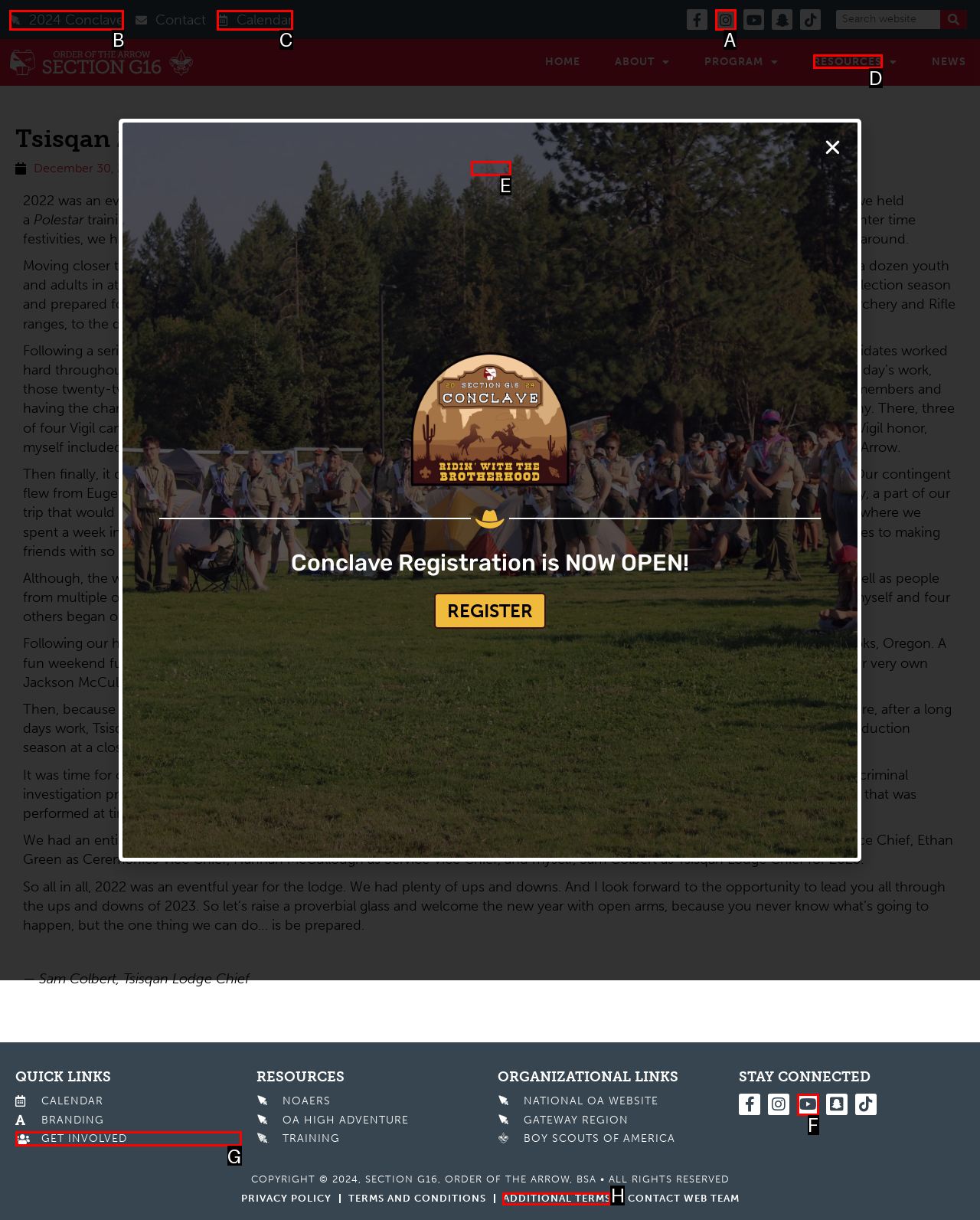Tell me which one HTML element I should click to complete the following task: View the 'RESOURCES' section Answer with the option's letter from the given choices directly.

D